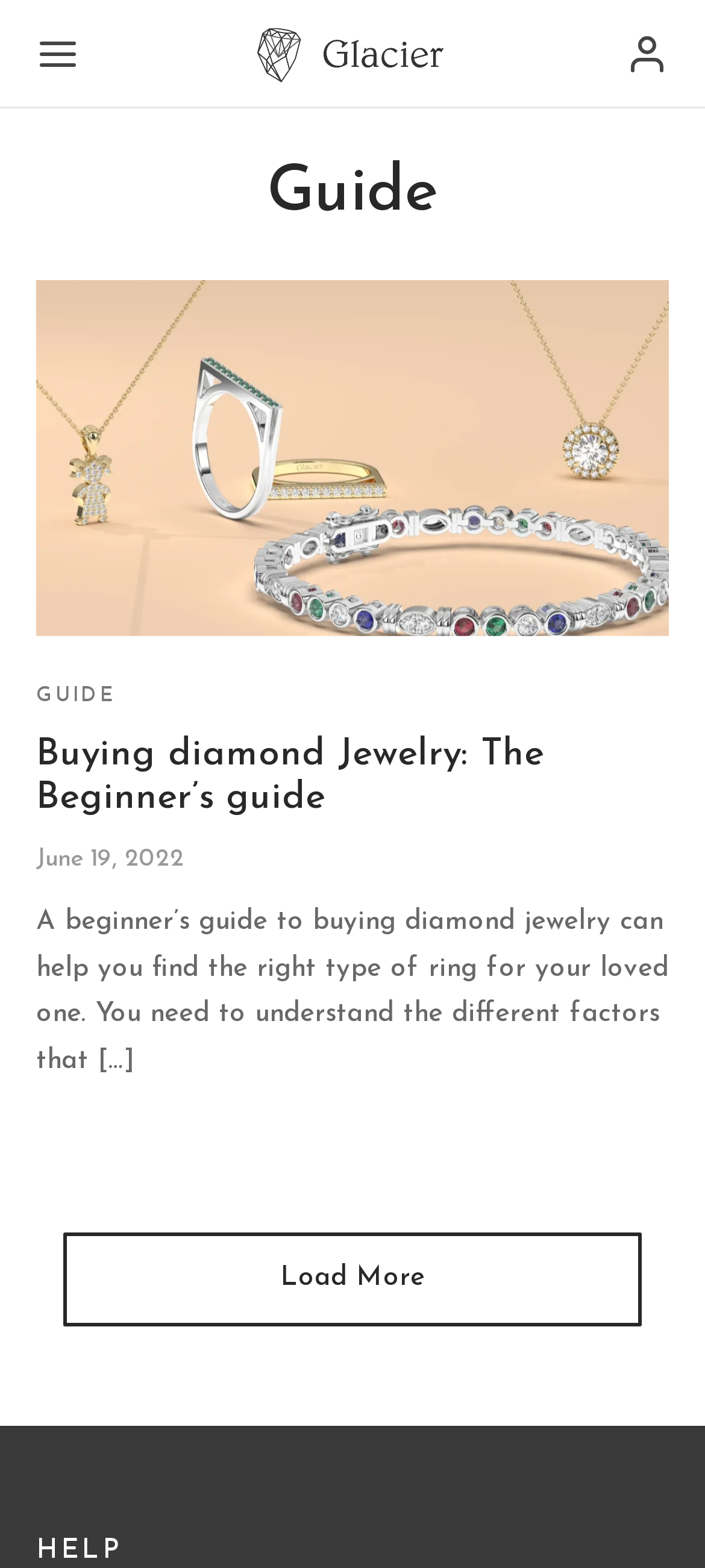When was the guide published?
Based on the content of the image, thoroughly explain and answer the question.

The publication date of the guide can be found in the complementary section of the webpage, where it is written as 'June 19, 2022'. This date is accompanied by a time element, indicating the exact time of publication.